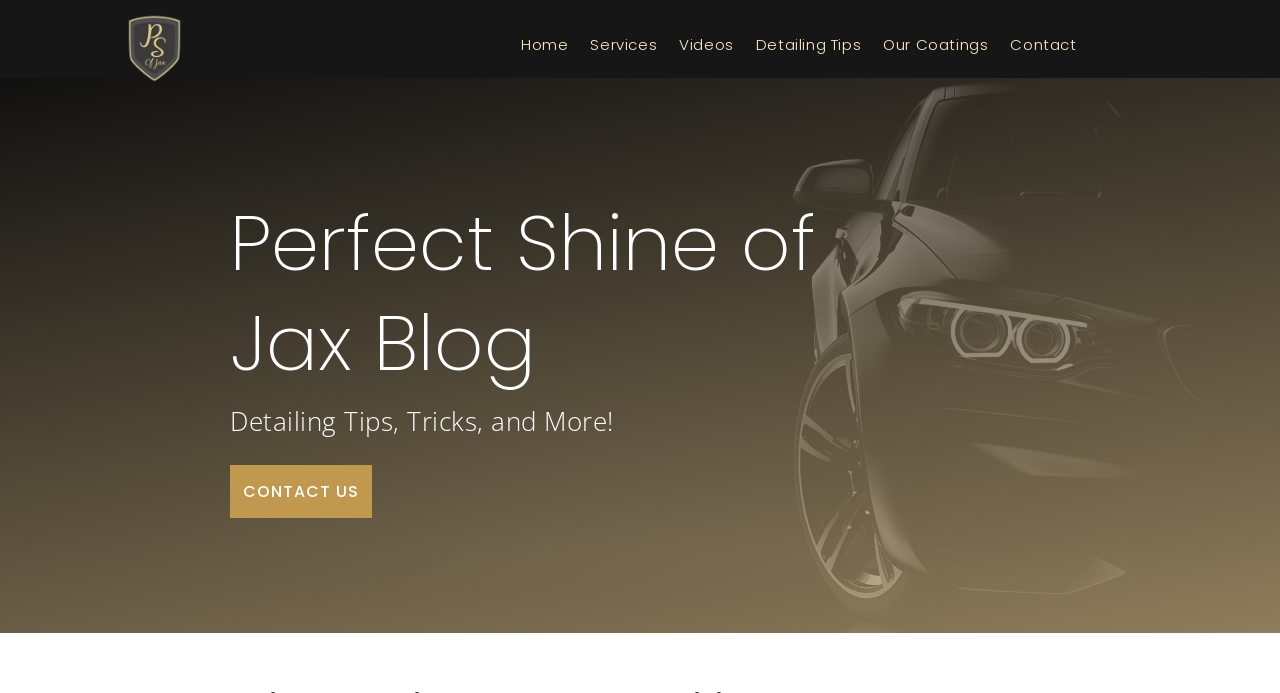What is the name of the blog?
Answer with a single word or phrase by referring to the visual content.

Perfect Shine of Jax Blog